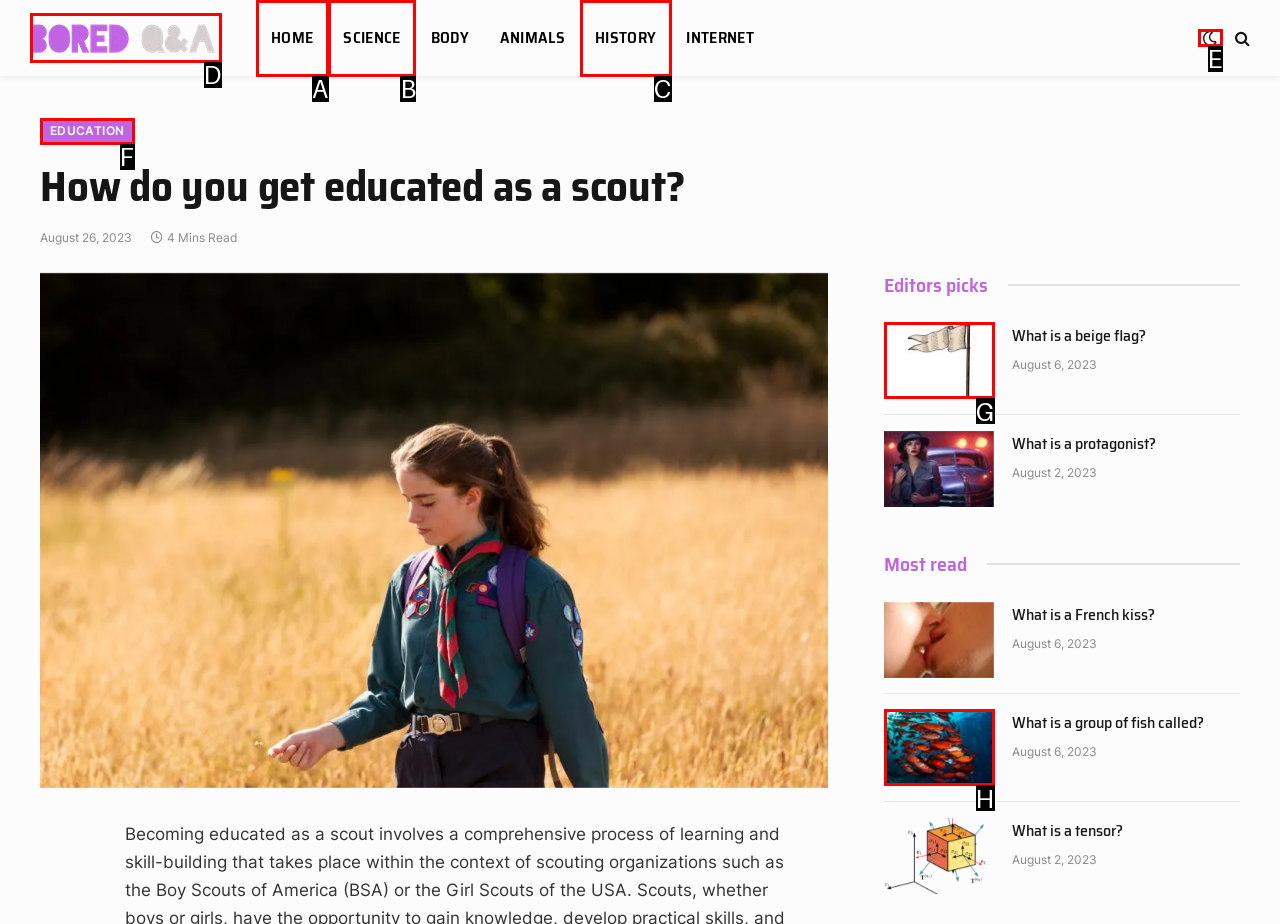From the given options, choose the one to complete the task: Switch to Dark Design
Indicate the letter of the correct option.

E